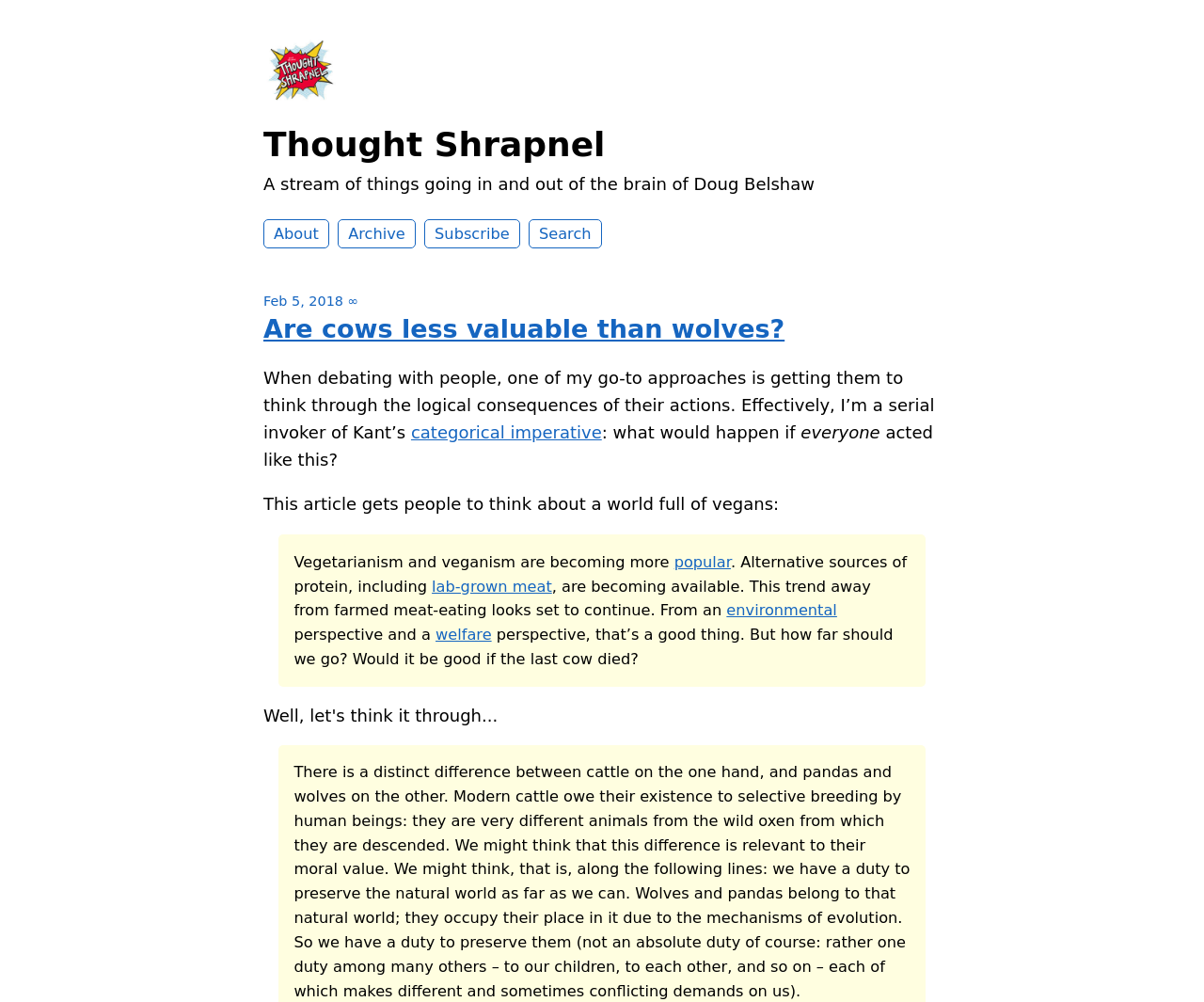Please specify the bounding box coordinates of the clickable region necessary for completing the following instruction: "Read about the categorical imperative". The coordinates must consist of four float numbers between 0 and 1, i.e., [left, top, right, bottom].

[0.341, 0.422, 0.5, 0.441]